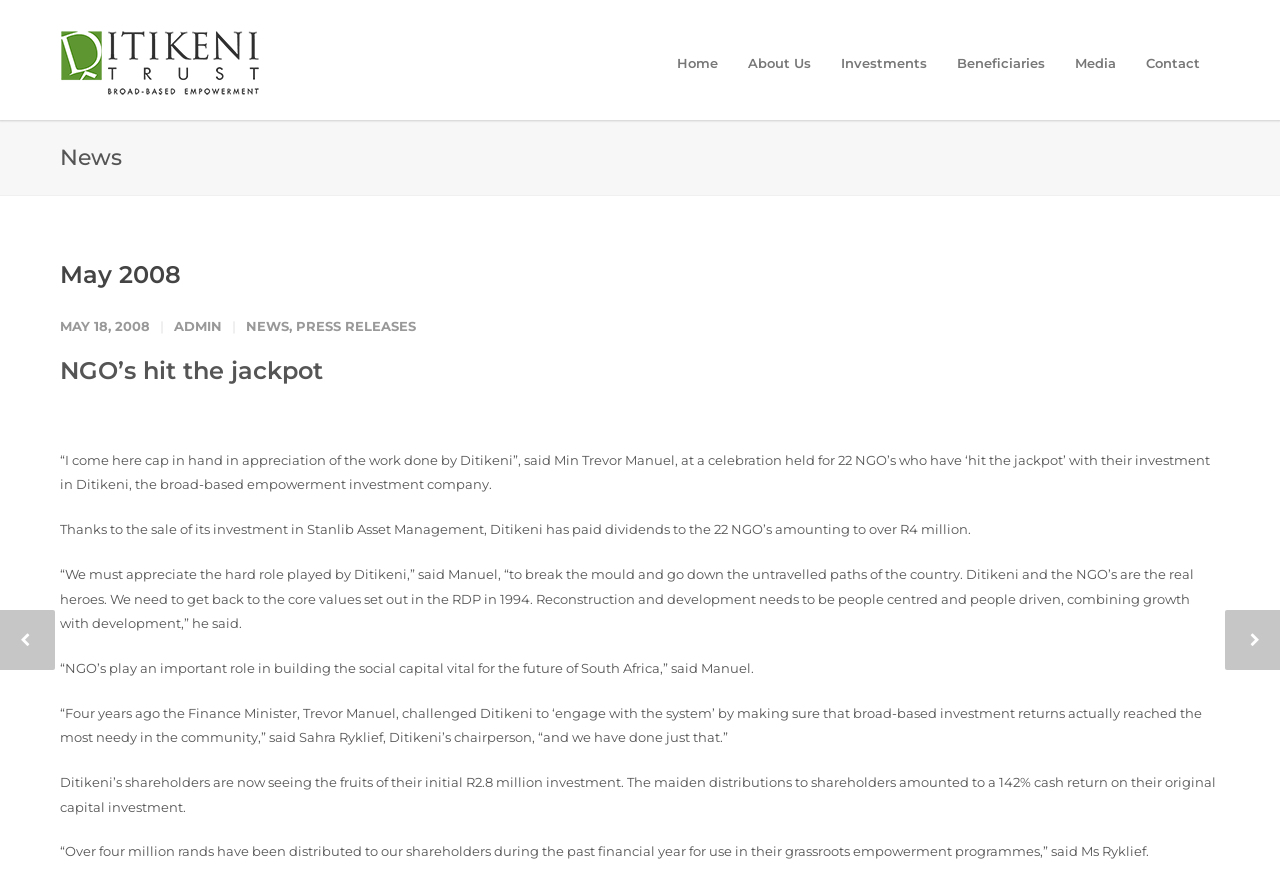What is the name of the empowerment investment company?
Answer the question with a single word or phrase by looking at the picture.

Ditikeni